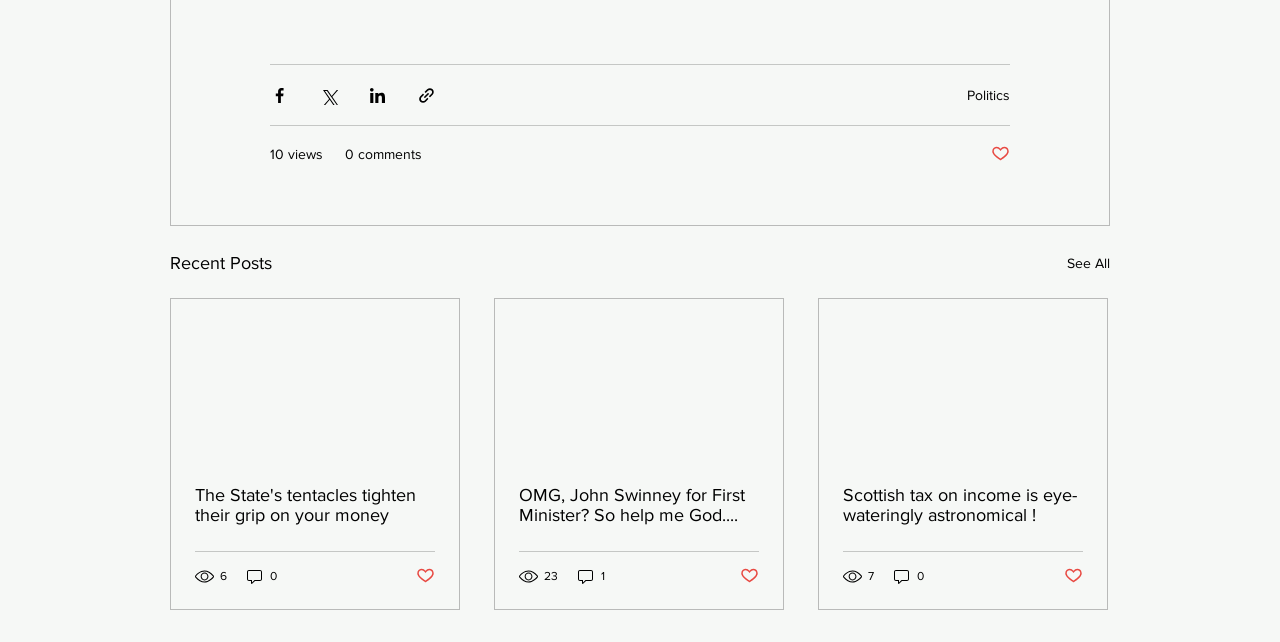Use the details in the image to answer the question thoroughly: 
What is the title of the third post?

The third post has a link with the text 'Scottish tax on income is eye-wateringly astronomical!', which is the title of the post. This link is located within the post's content and is likely the title of the article or blog post being shared.